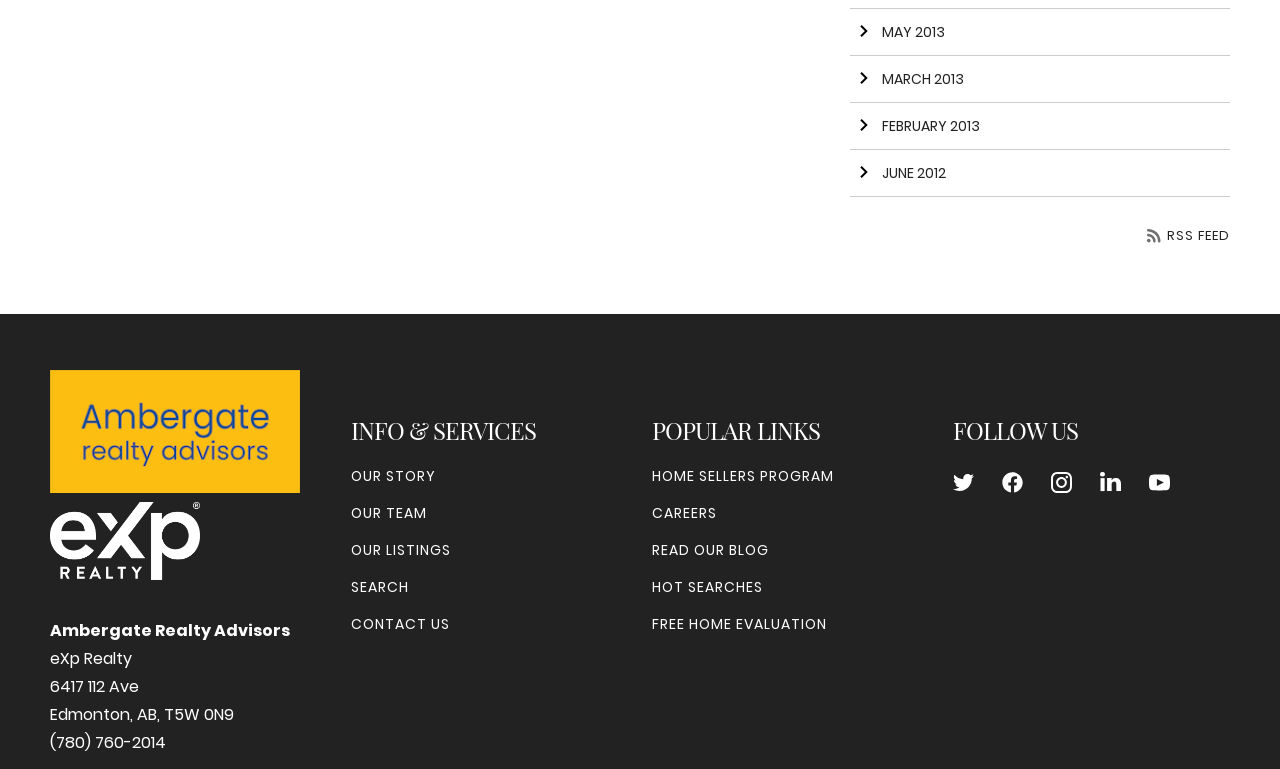Use a single word or phrase to answer the question:
What is the name of the realty company?

eXp Realty